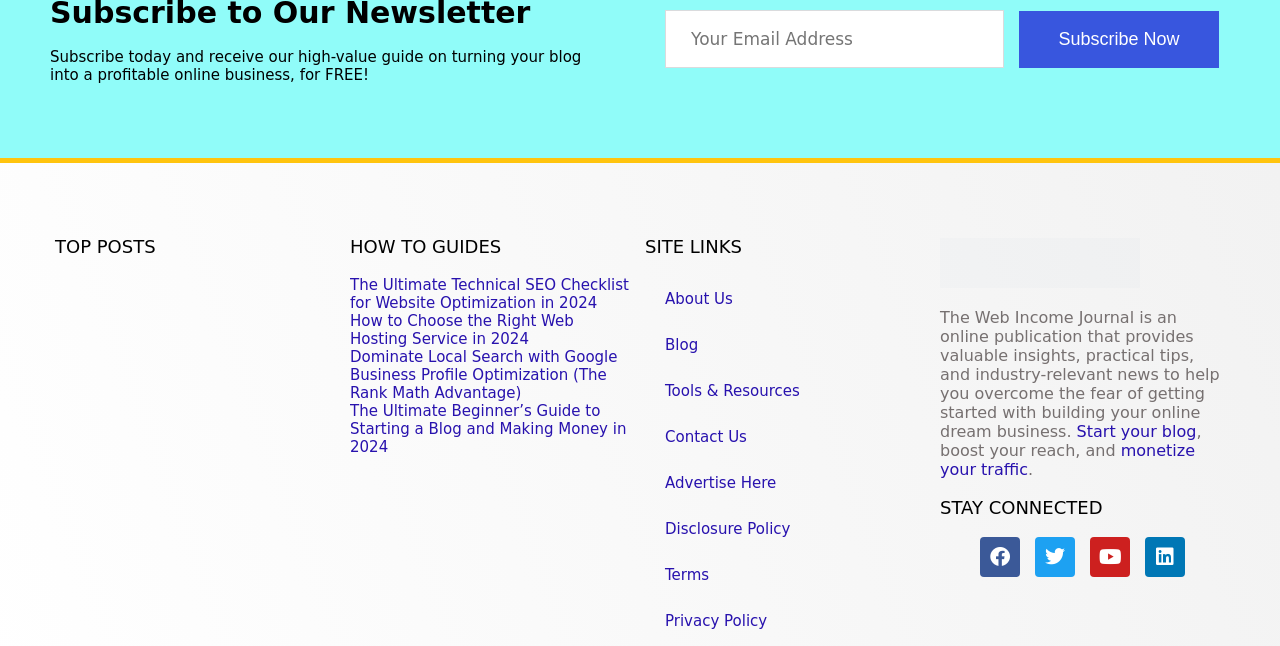Please answer the following query using a single word or phrase: 
What can users do after reading the webpage?

Start a blog